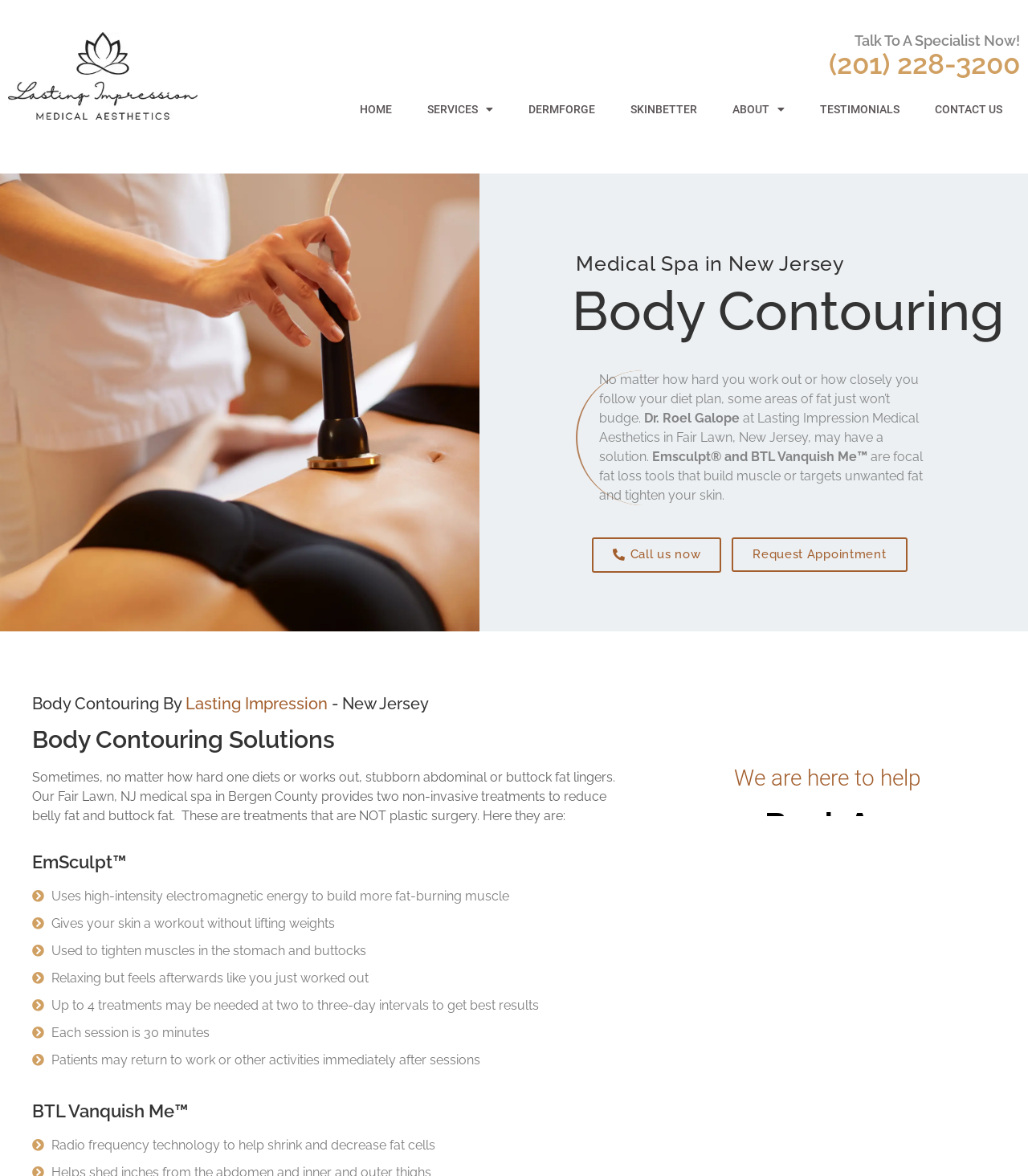Kindly determine the bounding box coordinates for the area that needs to be clicked to execute this instruction: "Call the phone number (201) 228-3200".

[0.806, 0.042, 0.992, 0.066]